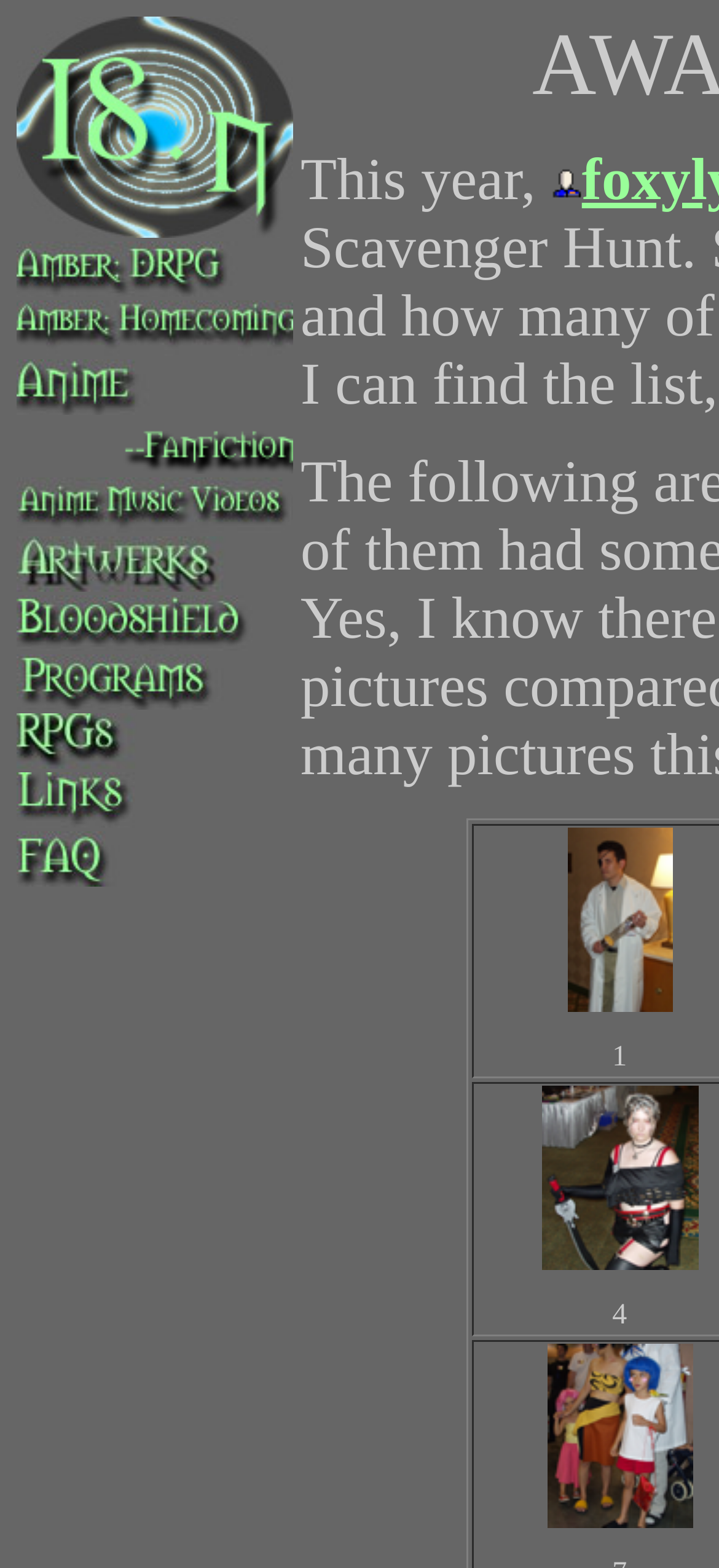What is the category of 'Amber: Diceless Role-Playing'?
Refer to the image and provide a thorough answer to the question.

Although 'Amber: Diceless Role-Playing' is not directly categorized, it is likely related to 'Role-Playing Games' based on its name and the other categories listed on the webpage.